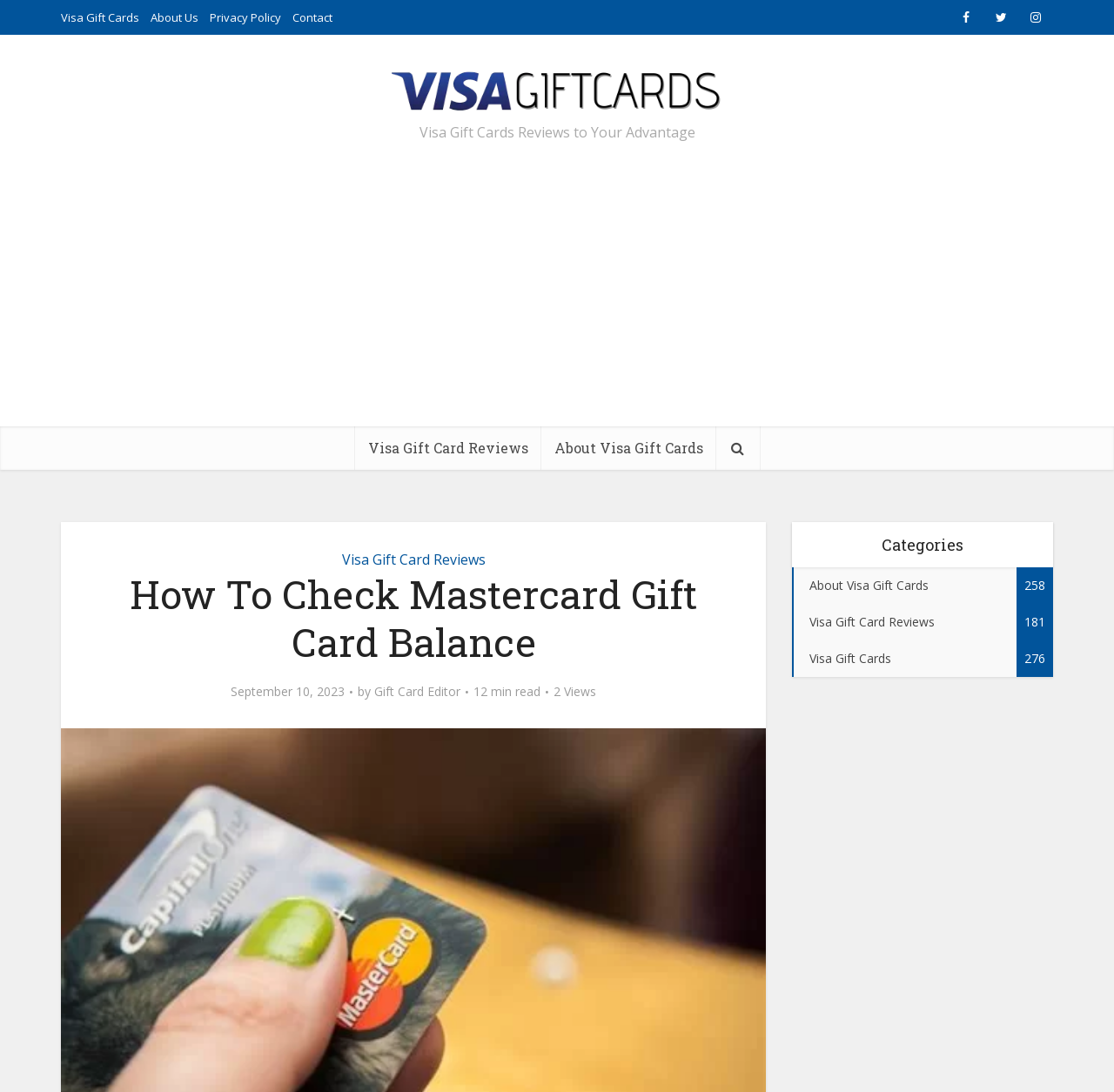Please identify the bounding box coordinates of the area that needs to be clicked to follow this instruction: "Enter your comment".

None